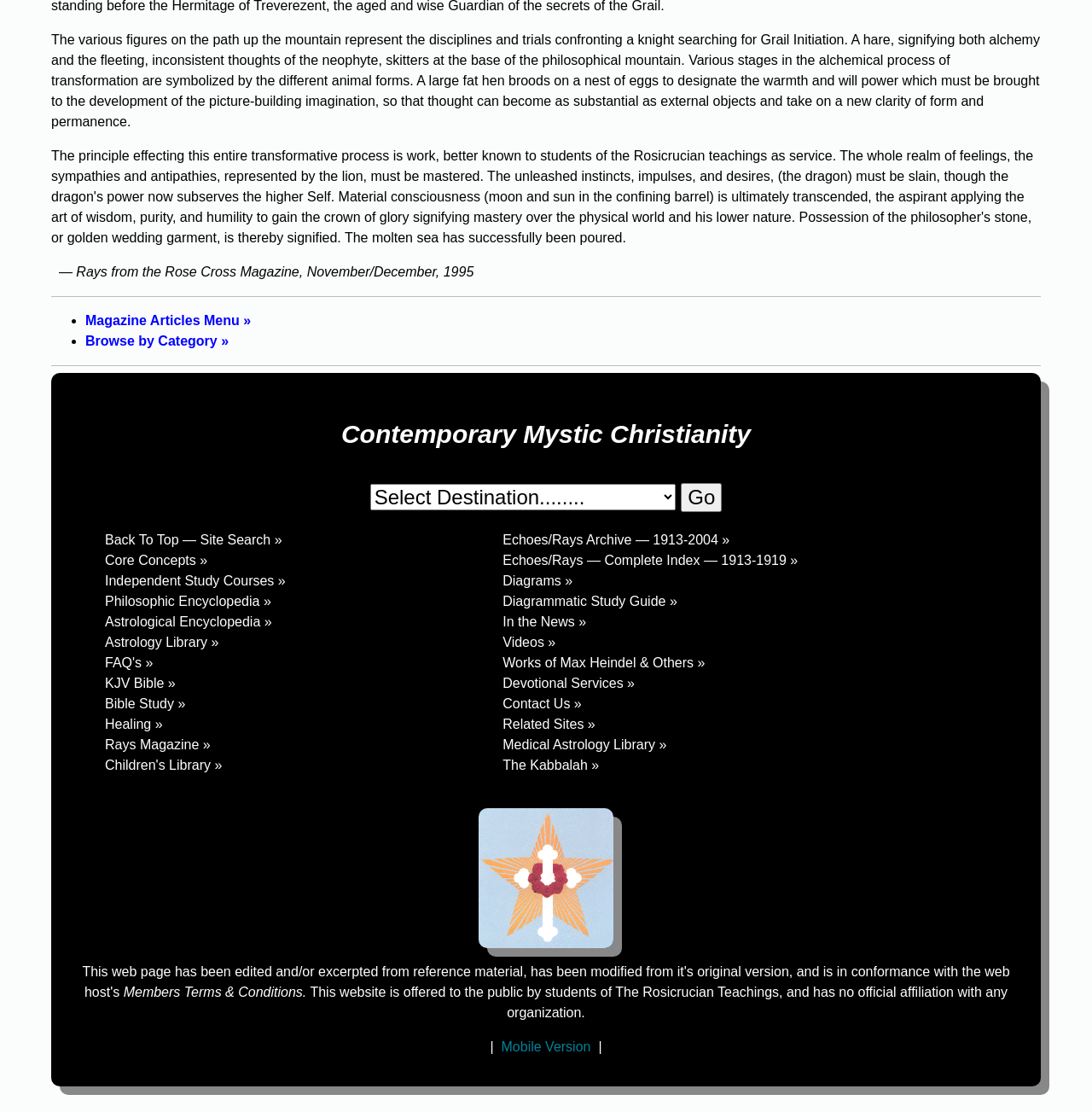Pinpoint the bounding box coordinates of the element to be clicked to execute the instruction: "Click the 'Go' button".

[0.624, 0.434, 0.661, 0.46]